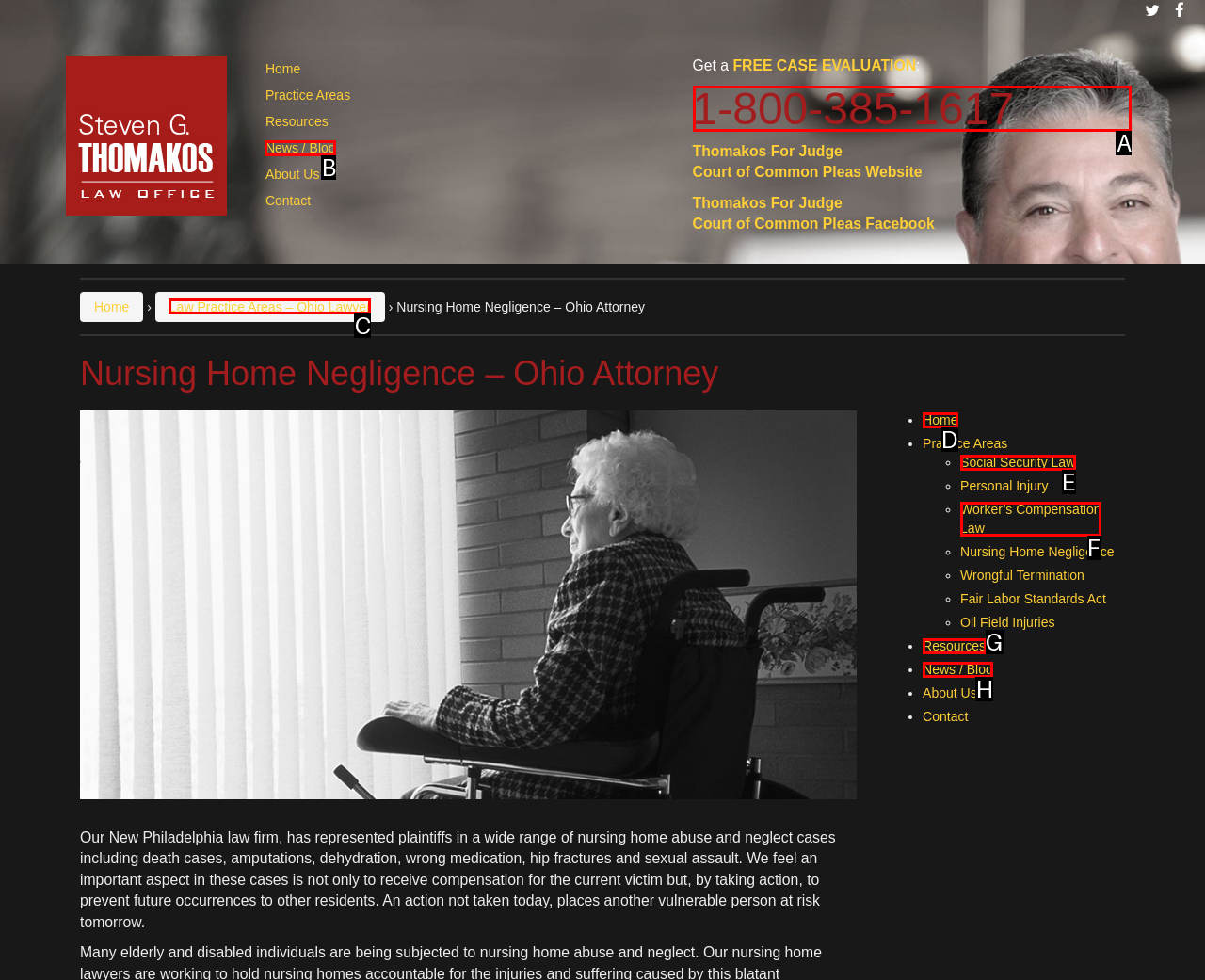Provide the letter of the HTML element that you need to click on to perform the task: Call the phone number 1-800-385-1617.
Answer with the letter corresponding to the correct option.

A